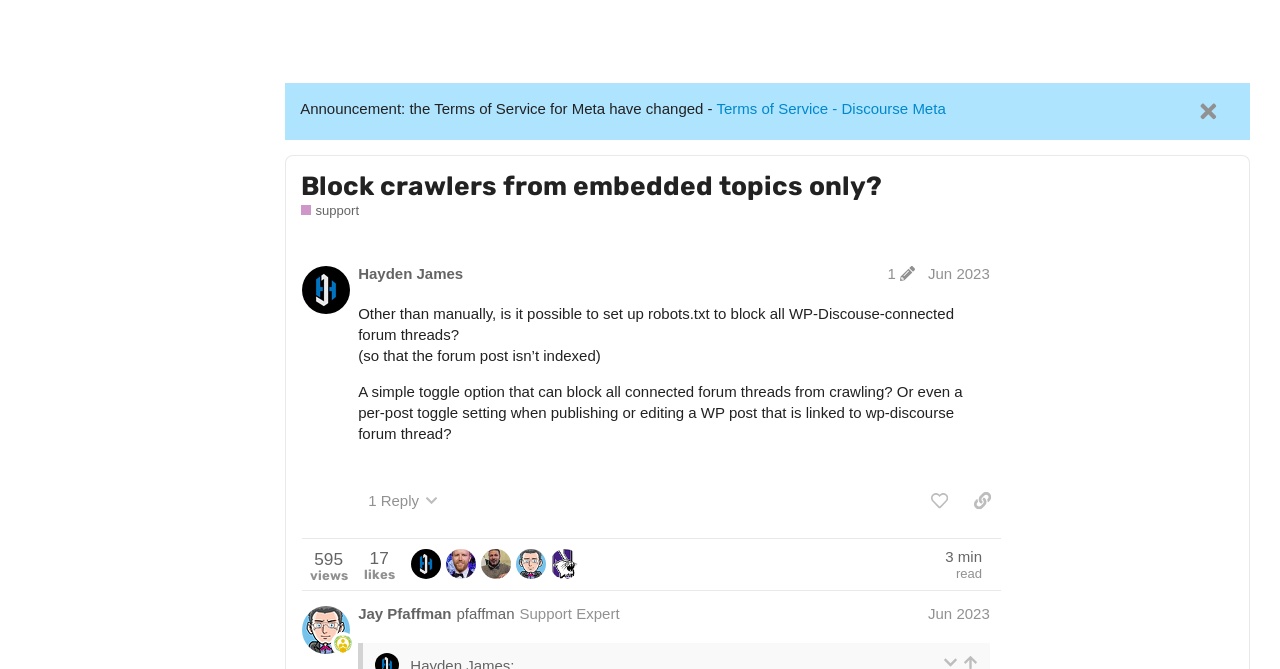How many categories are listed on the sidebar?
Using the visual information, answer the question in a single word or phrase.

14